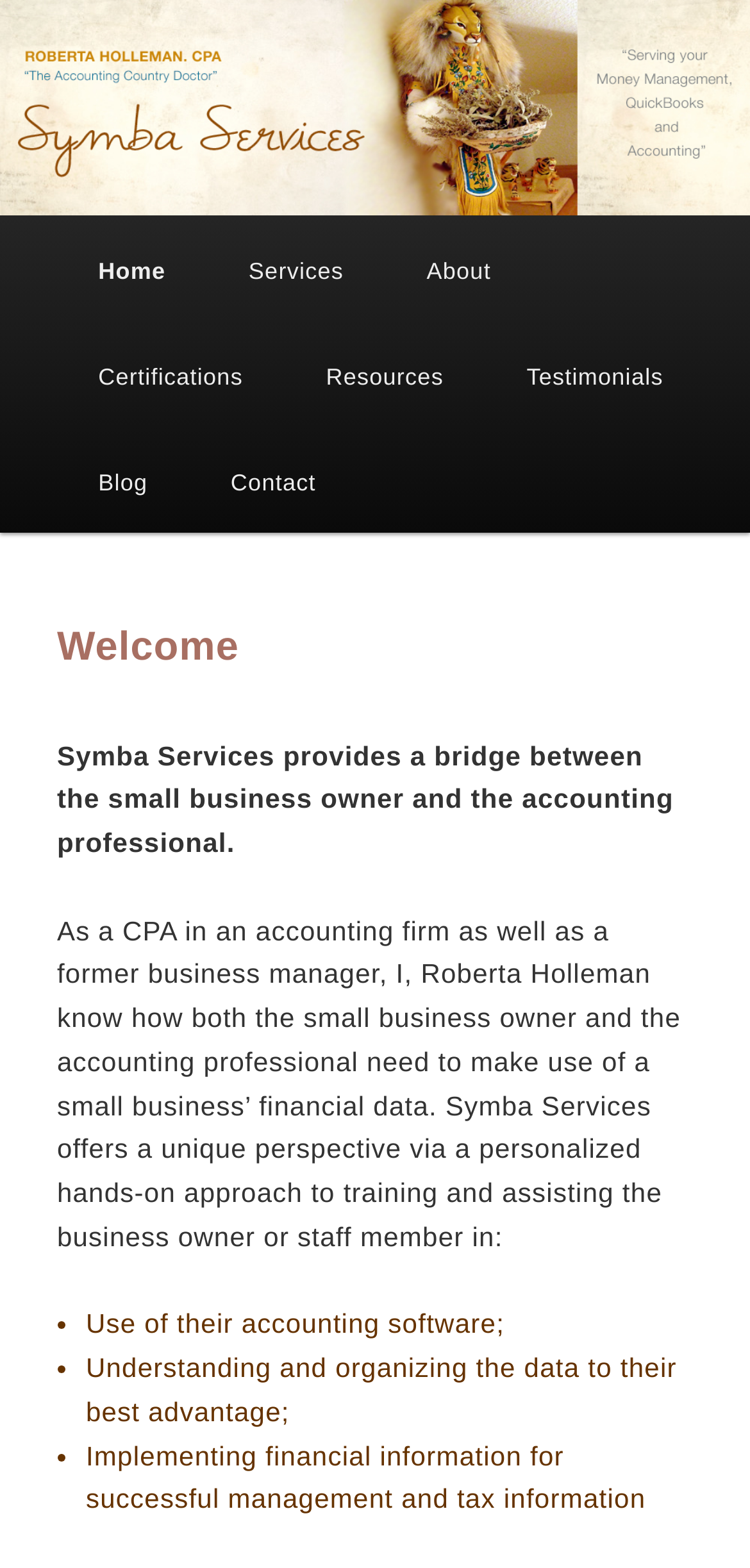Find and specify the bounding box coordinates that correspond to the clickable region for the instruction: "Click the Home link".

[0.051, 0.138, 0.252, 0.205]